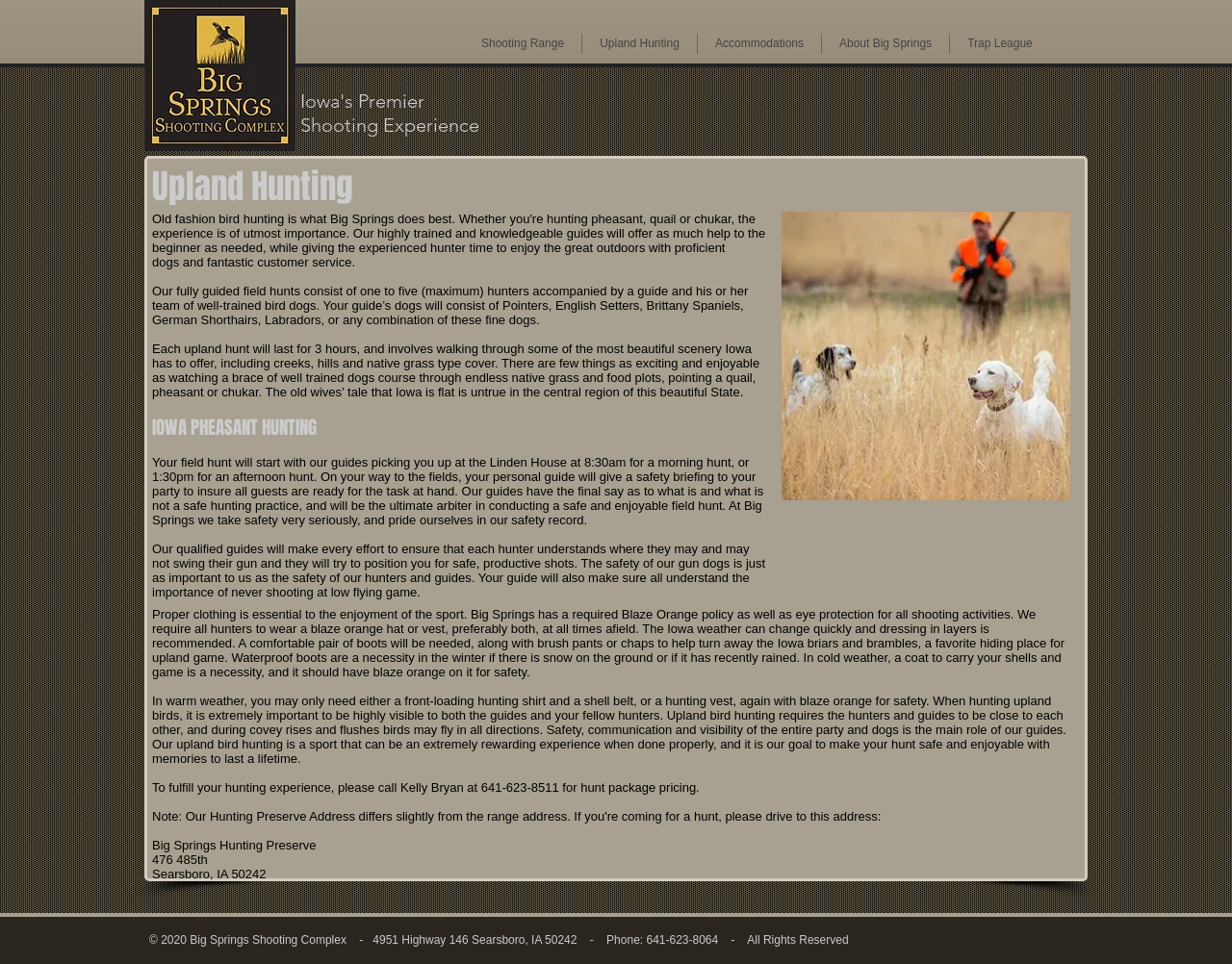Please respond in a single word or phrase: 
What is the address of Big Springs Hunting Preserve?

476 485th, Searsboro, IA 50242